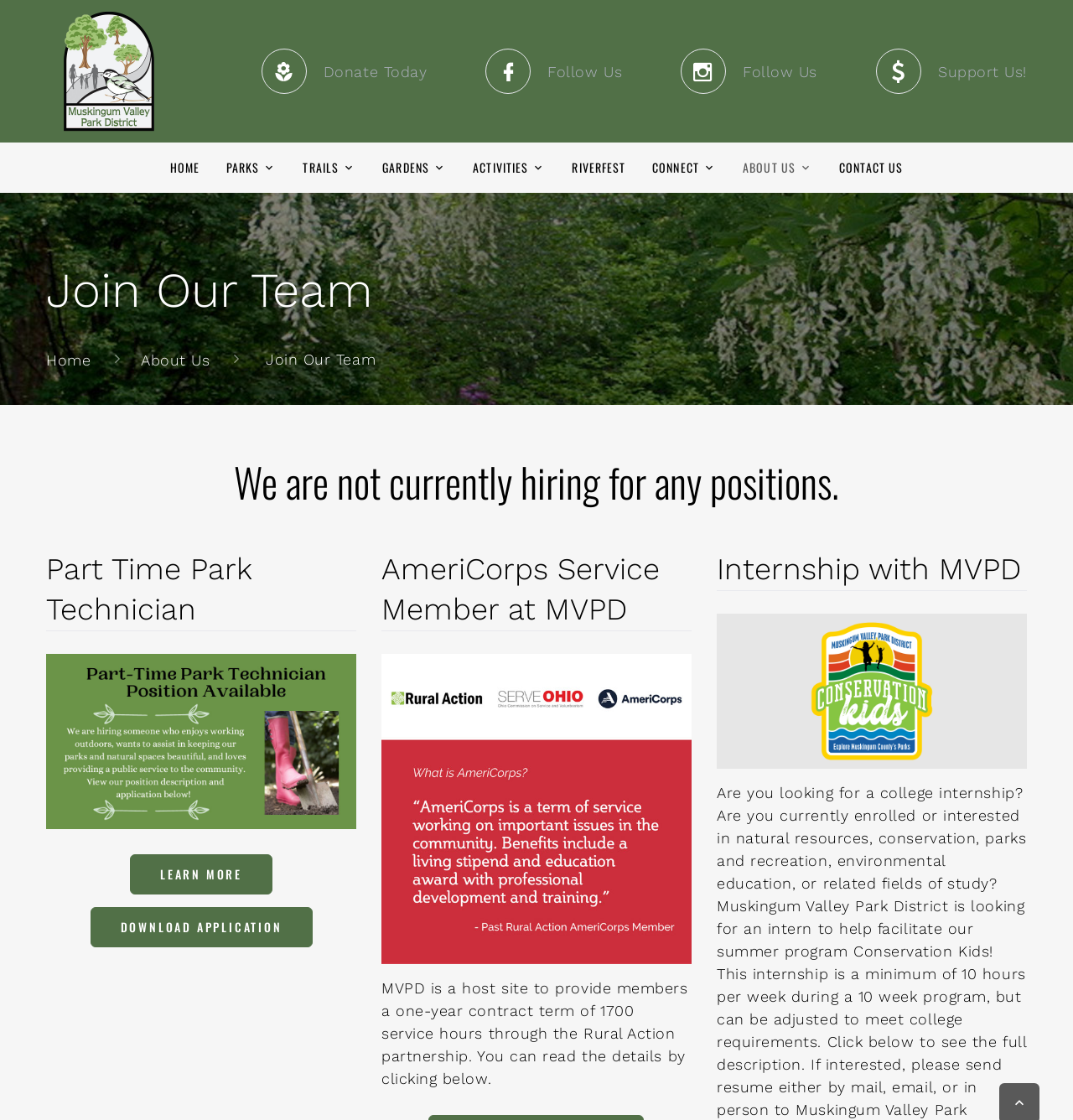Generate a thorough caption that explains the contents of the webpage.

The webpage is about employment opportunities with the Muskingum Valley Park District. At the top, there is a logo of the park district, accompanied by a link to the park district's homepage. Below the logo, there are four articles with social media links, including "Donate Today", "Follow Us", and "Support Us!".

The main navigation menu is located below the social media links, with options such as "HOME", "PARKS", "TRAILS", "GARDENS", "ACTIVITIES", "RIVERFEST", "CONNECT", "ABOUT US", and "CONTACT US".

The main content of the page is divided into three sections. The first section has a heading "Join Our Team" and a subheading "We are not currently hiring for any positions." Below this, there is a job posting for a "Part Time Park Technician" position, accompanied by an image and links to "LEARN MORE" and "DOWNLOAD APPLICATION".

The second section has a job posting for an "AmeriCorps Service Member at MVPD" position, accompanied by an image and a description of the position. The third section has a job posting for an "Internship with MVPD" position, accompanied by an image and a brief description of the internship.

Throughout the page, there are several headings, links, and images that provide information about the job opportunities and the park district.